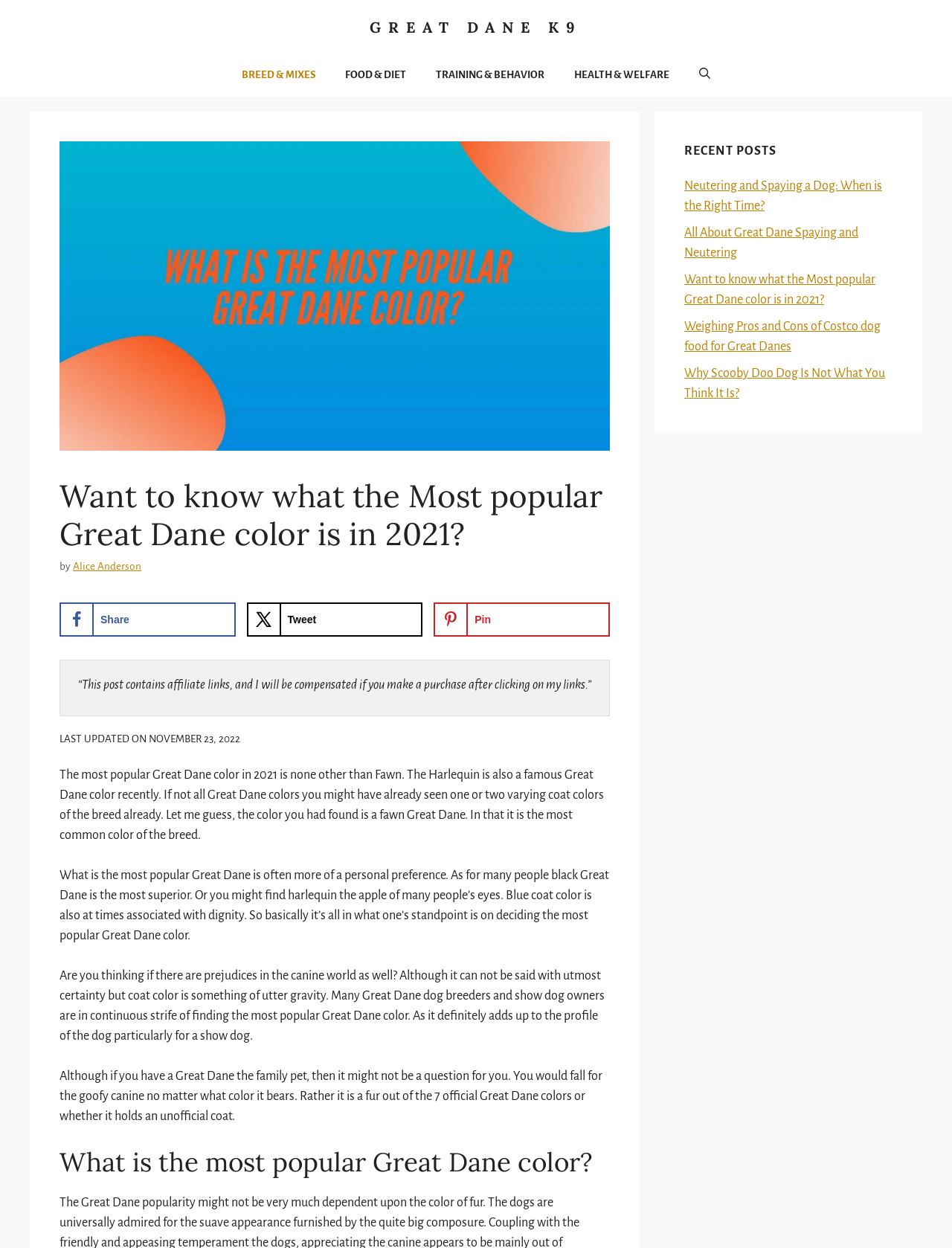Identify the bounding box coordinates of the clickable region to carry out the given instruction: "Click on the 'GREAT DANE K9' link".

[0.388, 0.014, 0.612, 0.029]